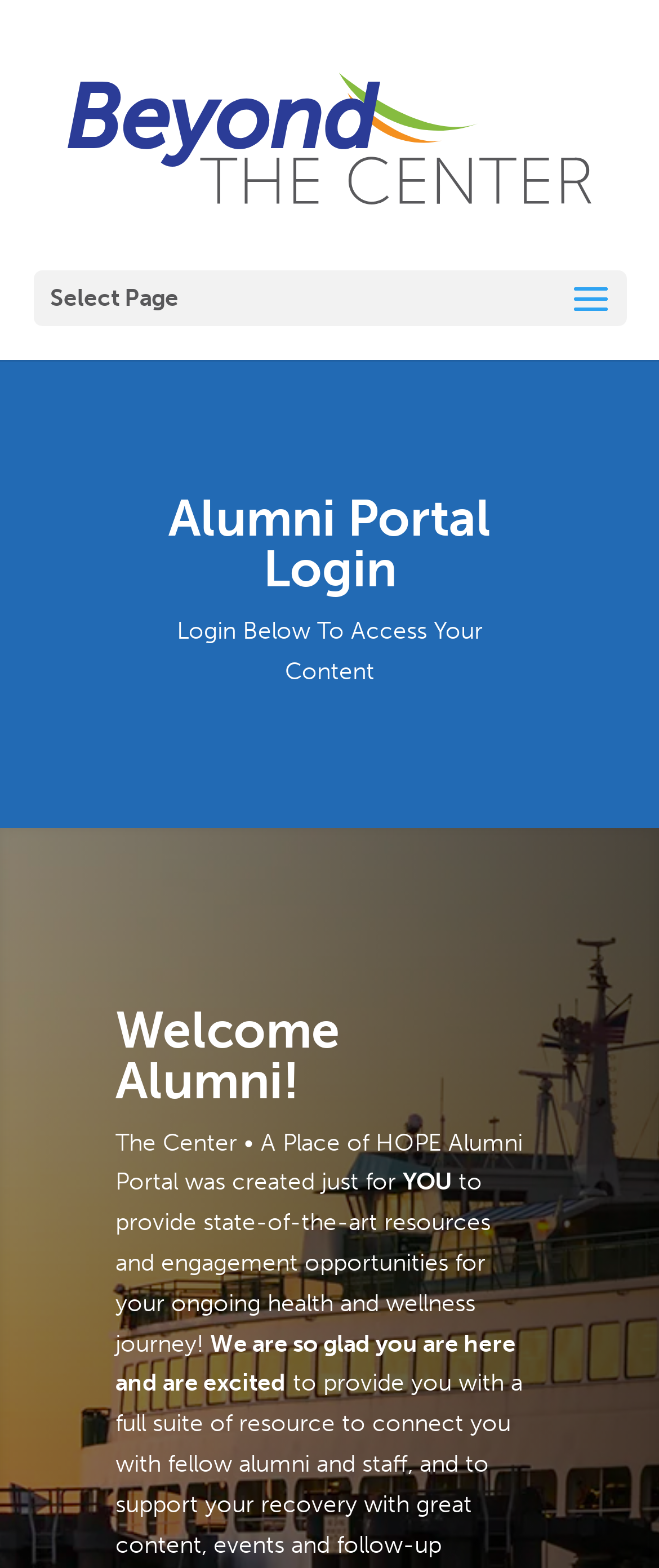Identify the bounding box for the described UI element: "alt="Alumni Portal"".

[0.103, 0.078, 0.897, 0.096]